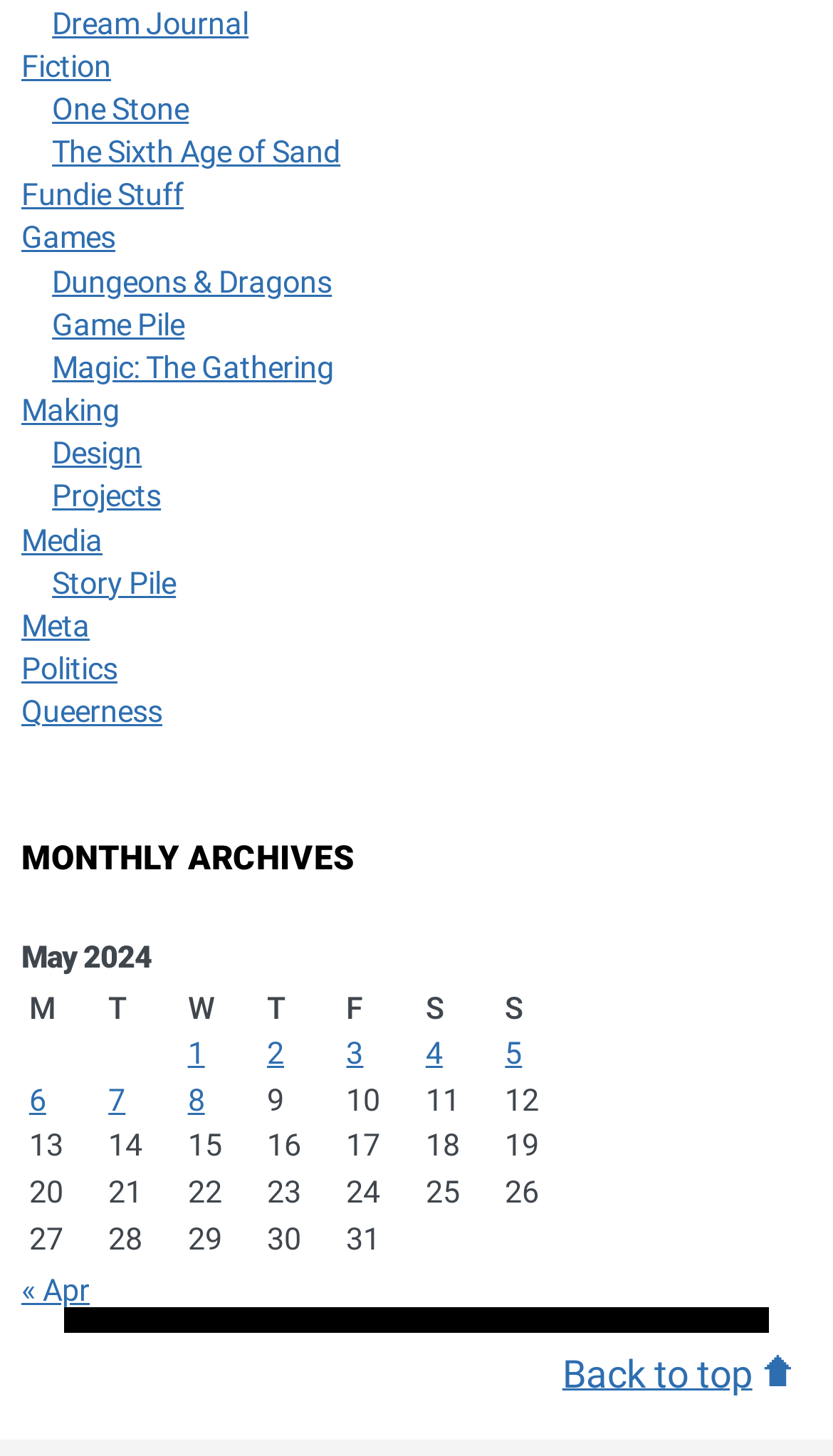Find the bounding box coordinates for the area that must be clicked to perform this action: "Click on the 'Fiction' link".

[0.026, 0.033, 0.133, 0.058]